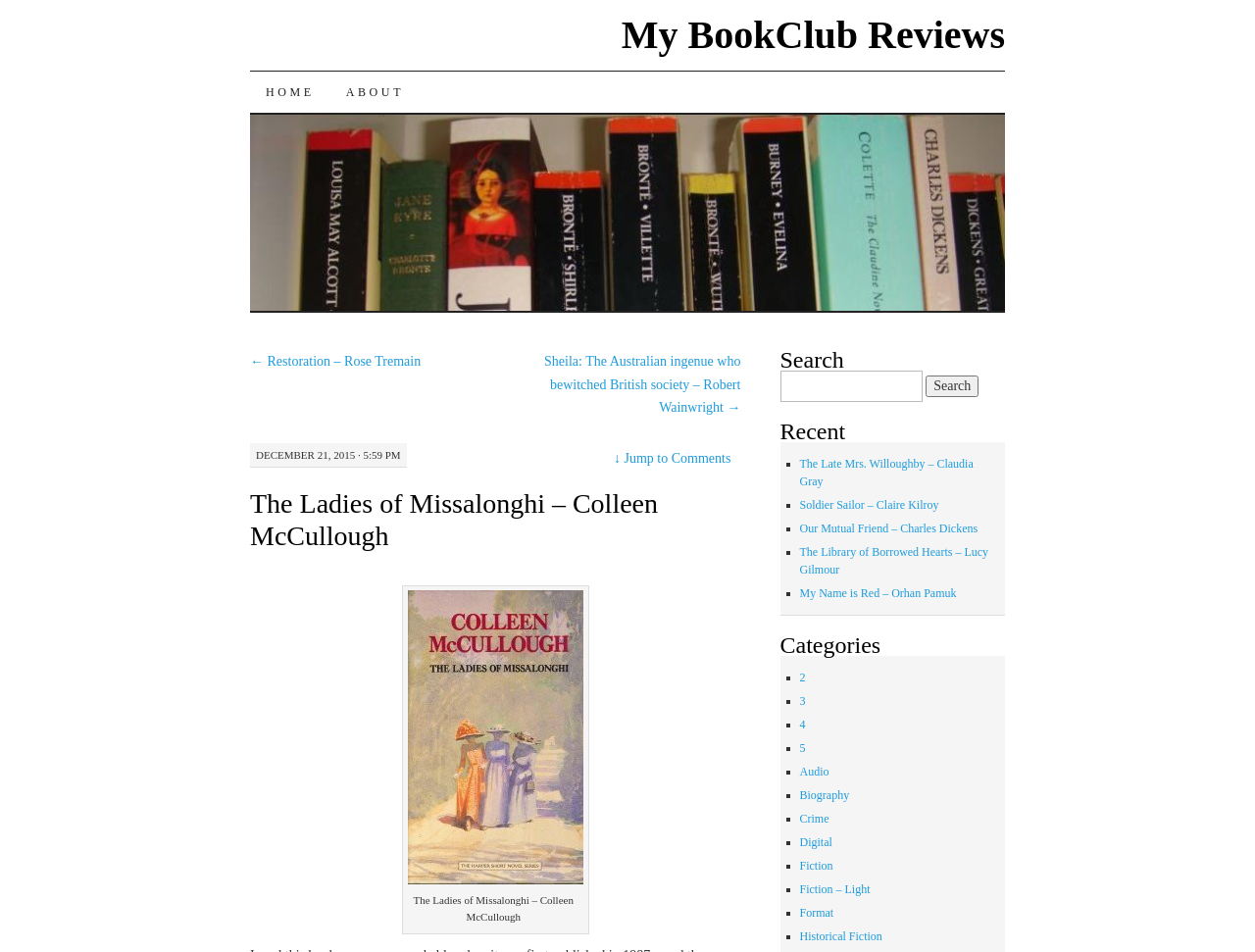Explain the webpage in detail, including its primary components.

This webpage is a book review page for "The Ladies of Missalonghi" by Colleen McCullough. At the top, there is a navigation menu with links to "My BookClub Reviews", "HOME", "ABOUT", and a search bar. Below the navigation menu, there is a link to "SKIP TO CONTENT" and a link to jump to comments.

The main content of the page is a book review, which is headed by the title "The Ladies of Missalonghi – Colleen McCullough". Below the title, there is a link to the book title and an image of the book cover. The review text is not explicitly mentioned, but it is likely to be a descriptive text about the book.

On the right side of the page, there are several sections. The first section is a search bar with a label "Search for:". Below the search bar, there are three sections: "Recent", "Categories", and a list of links to other book reviews. The "Recent" section lists four book titles with links to their respective reviews. The "Categories" section lists several categories, including "2", "3", "4", "5", "Audio", "Biography", "Crime", "Digital", "Fiction", "Fiction – Light", "Format", and "Historical Fiction", each with a link to a list of book reviews in that category.

At the bottom of the page, there are links to navigate to previous and next book reviews, with the titles "Restoration – Rose Tremain" and "Sheila: The Australian ingenue who bewitched British society – Robert Wainwright" respectively.